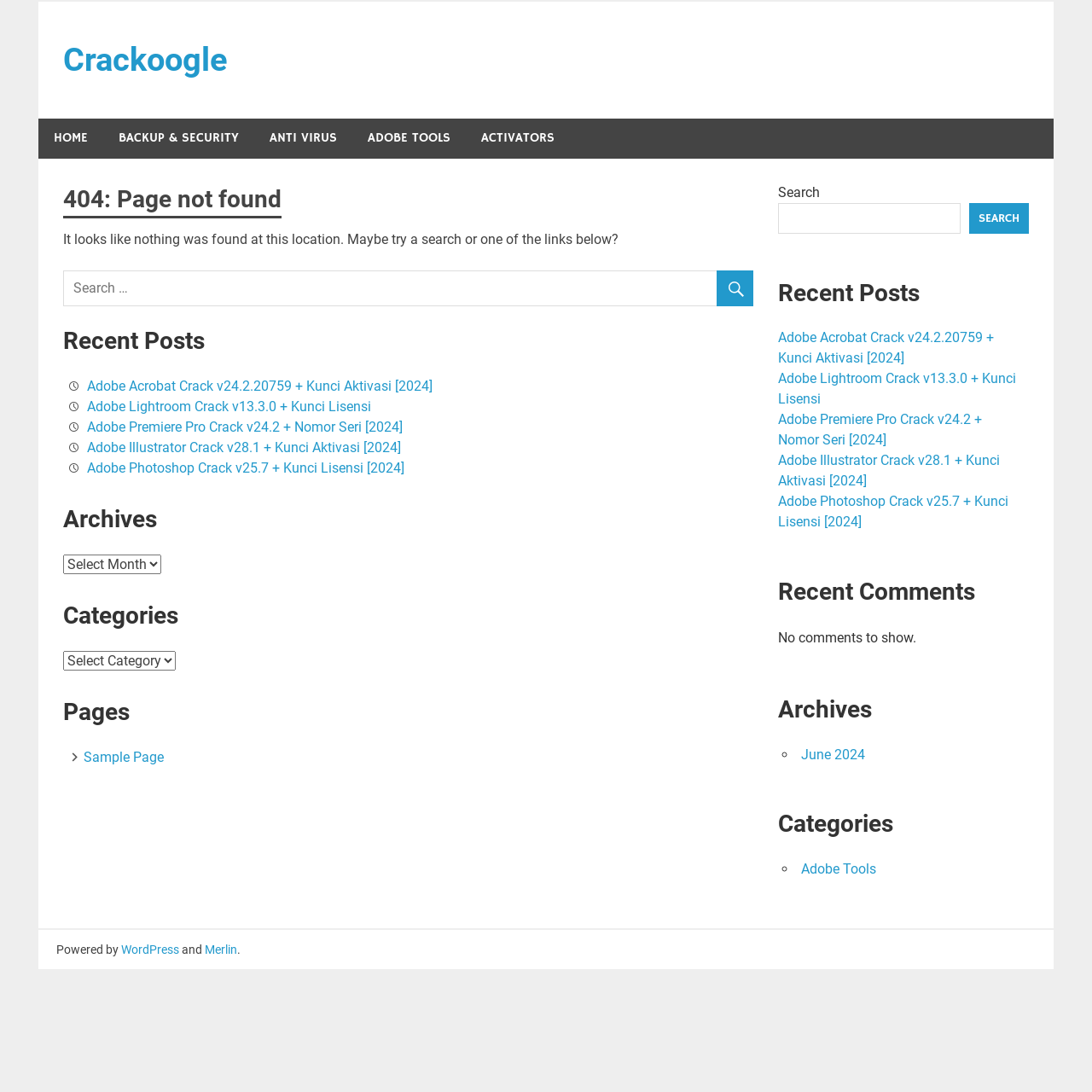Look at the image and answer the question in detail:
What is the name of the website?

The name of the website can be found in the top-left corner of the webpage, where it says 'Crackoogle' in a link format.